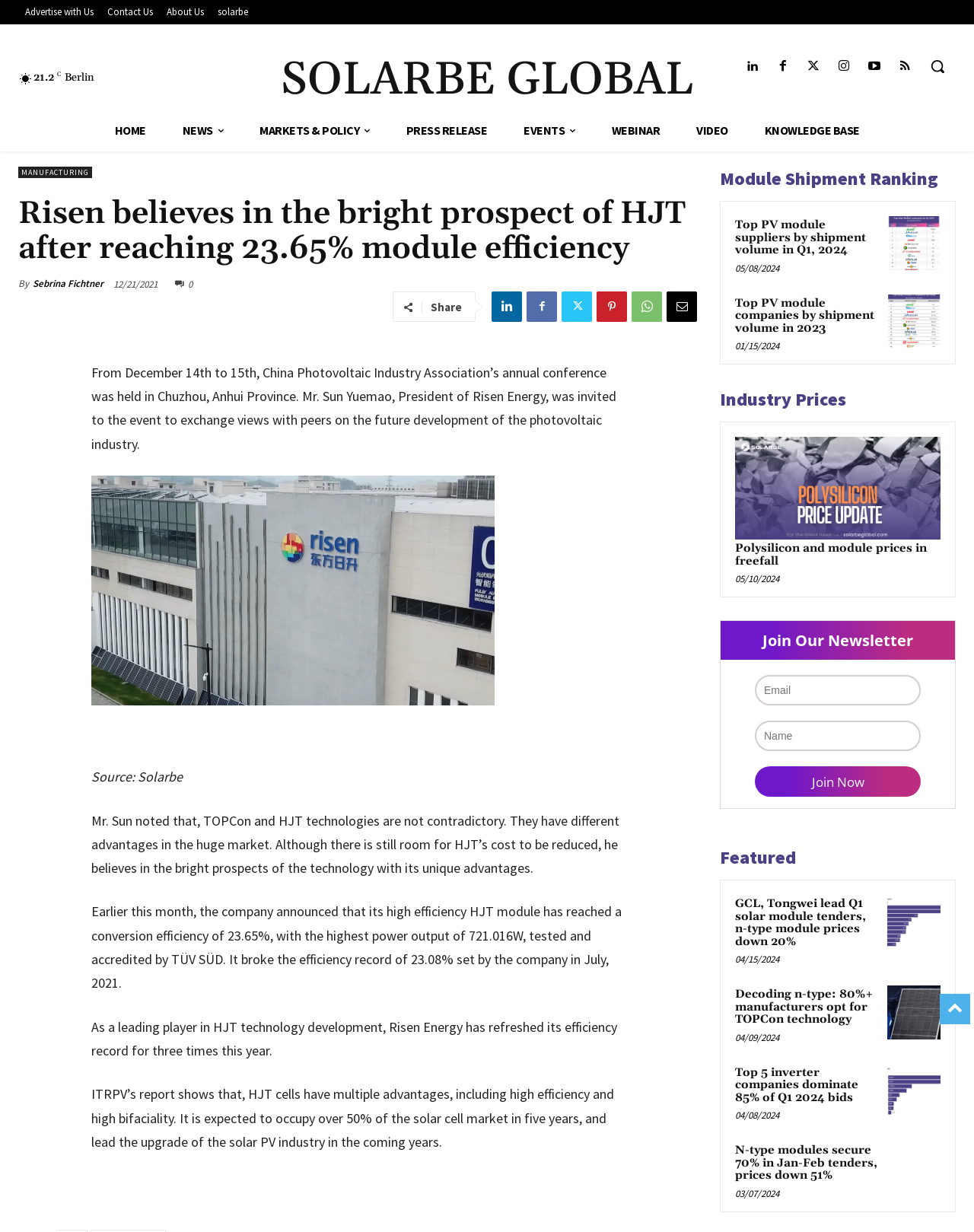Please specify the bounding box coordinates of the clickable region to carry out the following instruction: "Join the newsletter". The coordinates should be four float numbers between 0 and 1, in the format [left, top, right, bottom].

[0.775, 0.622, 0.945, 0.647]